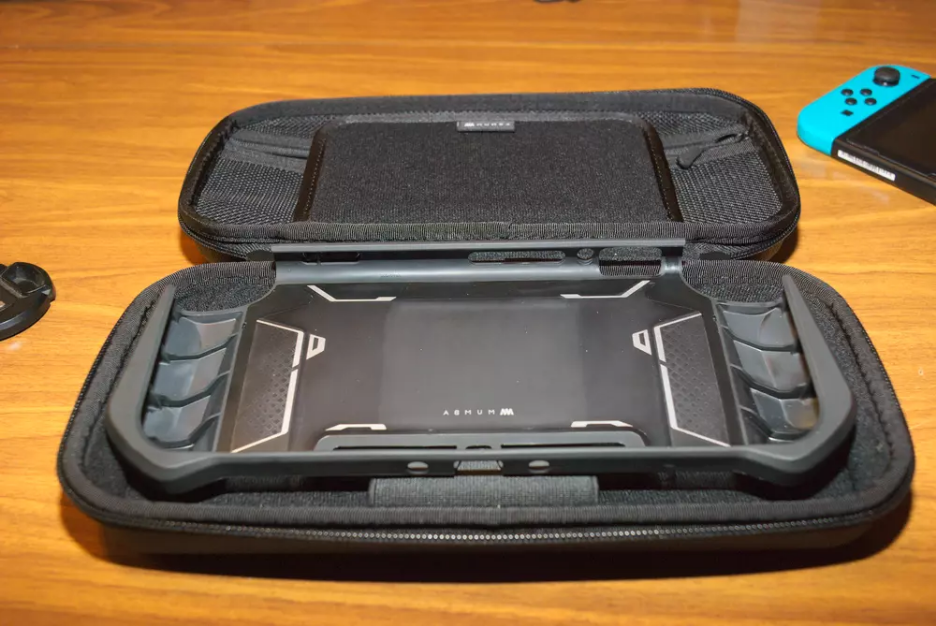What is the purpose of the soft lining inside the case?
Please answer the question with a single word or phrase, referencing the image.

To prevent scratches